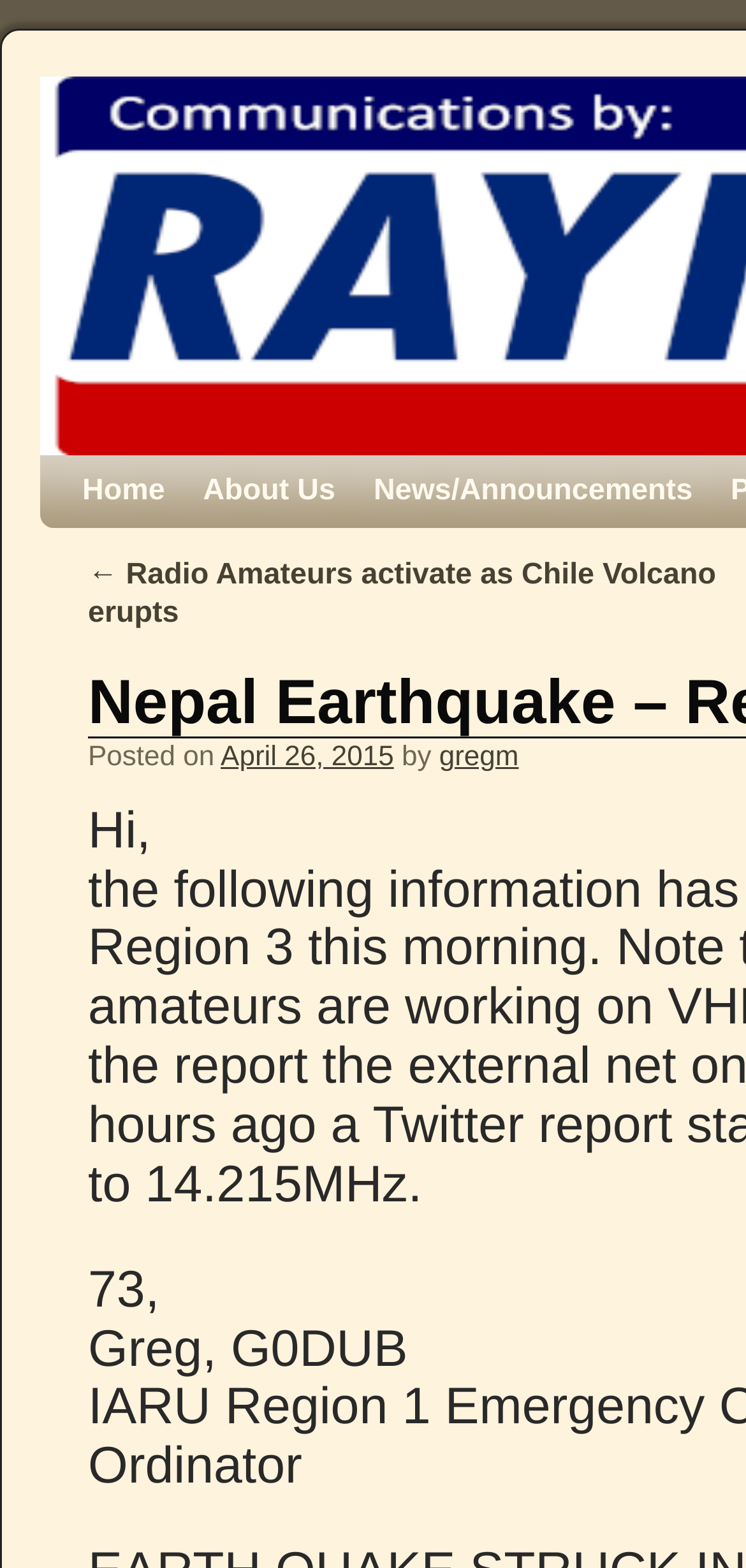Explain the contents of the webpage comprehensively.

The webpage is about the RAYNET HF Team, with a focus on Nepal Earthquake reports. At the top, there is a navigation menu with three links: "Home", "About Us", and "News/Announcements", positioned horizontally from left to right.

Below the navigation menu, there is a news article or announcement section. The first article is titled "← Radio Amateurs activate as Chile Volcano erupts", which is positioned on the left side of the page. To the right of the article title, there is a "Posted on" label, followed by the date "April 26, 2015", and then the author's name "gregm".

The article content starts with a greeting "Hi," followed by a signature "73, Greg, G0DUB" at the bottom. The text is arranged vertically, with the greeting at the top and the signature at the bottom.